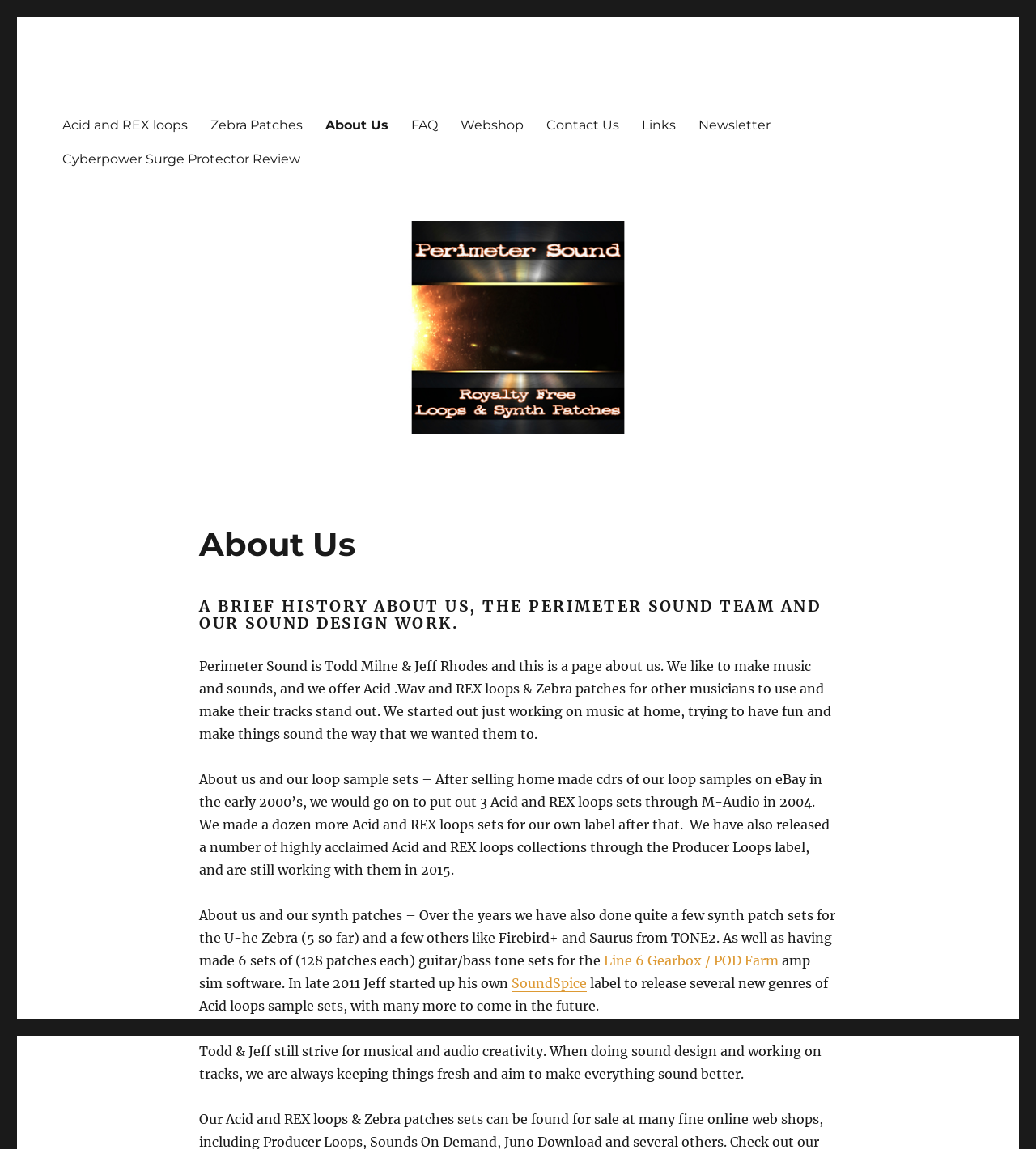Can you identify the bounding box coordinates of the clickable region needed to carry out this instruction: 'Click on the 'SoundSpice' link'? The coordinates should be four float numbers within the range of 0 to 1, stated as [left, top, right, bottom].

[0.494, 0.848, 0.566, 0.862]